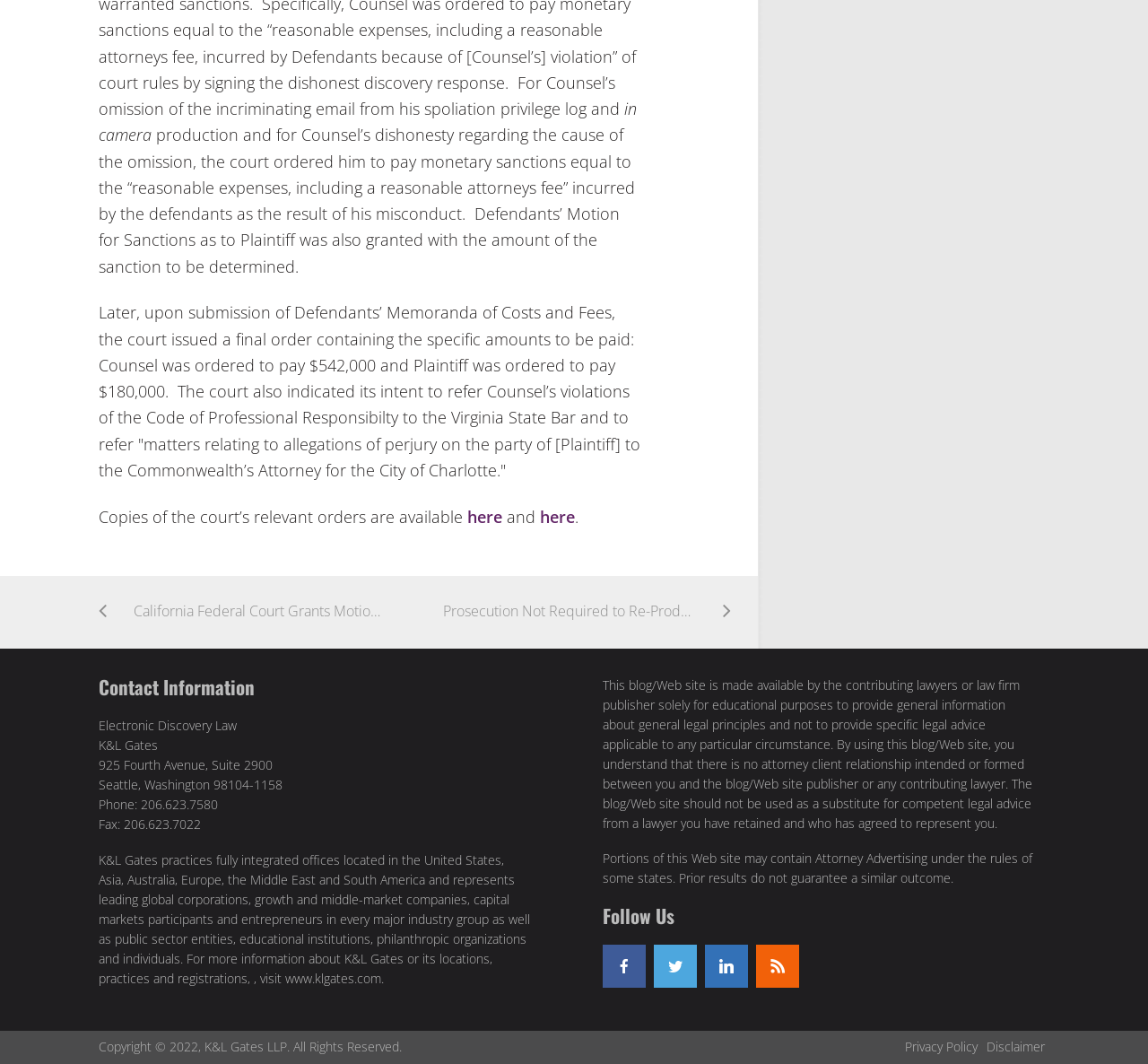Pinpoint the bounding box coordinates of the element that must be clicked to accomplish the following instruction: "Check 'Marble Chips Gravel Stone' option". The coordinates should be in the format of four float numbers between 0 and 1, i.e., [left, top, right, bottom].

None